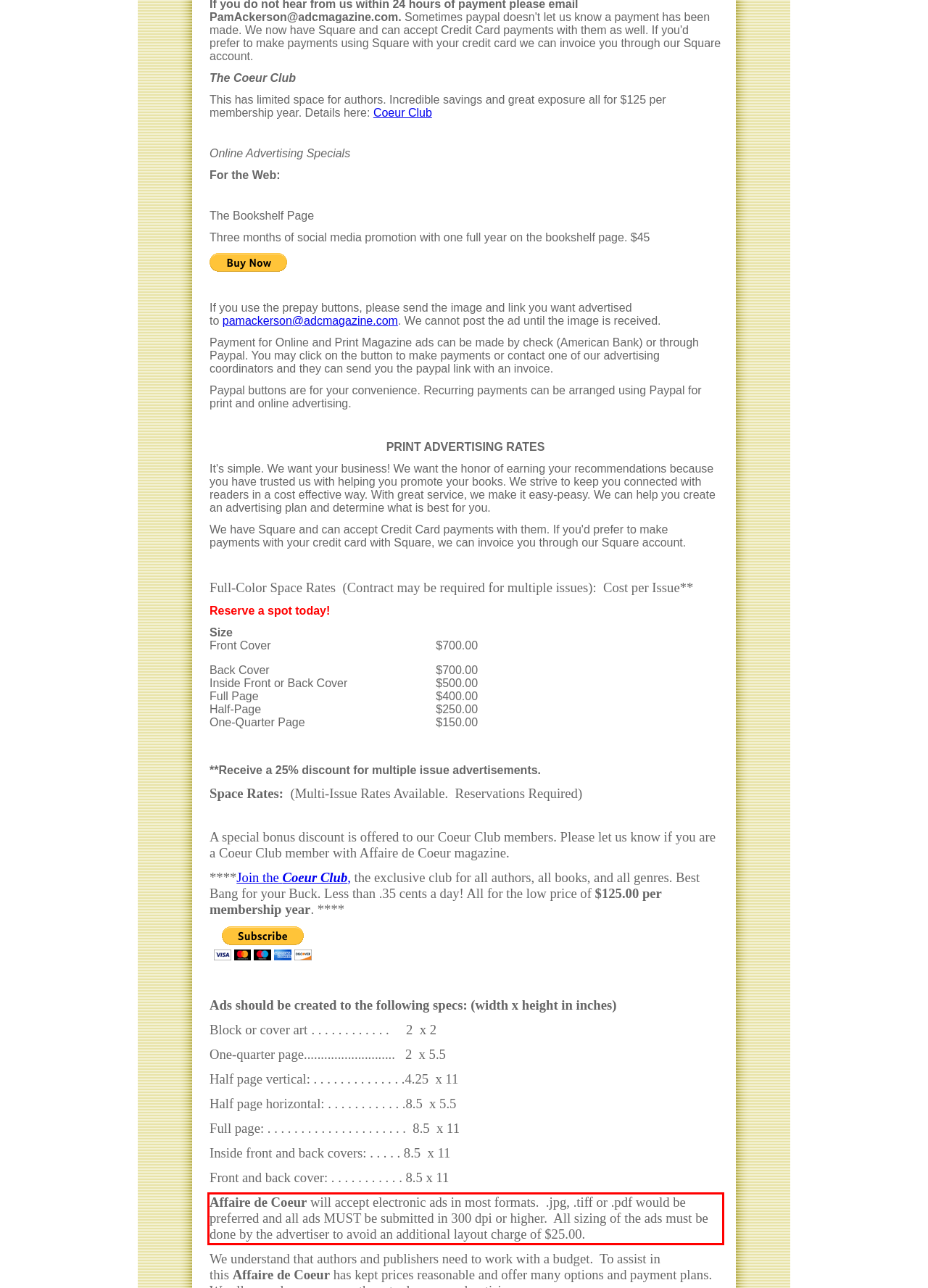You are presented with a screenshot containing a red rectangle. Extract the text found inside this red bounding box.

Affaire de Coeur will accept electronic ads in most formats. .jpg, .tiff or .pdf would be preferred and all ads MUST be submitted in 300 dpi or higher. All sizing of the ads must be done by the advertiser to avoid an additional layout charge of $25.00.